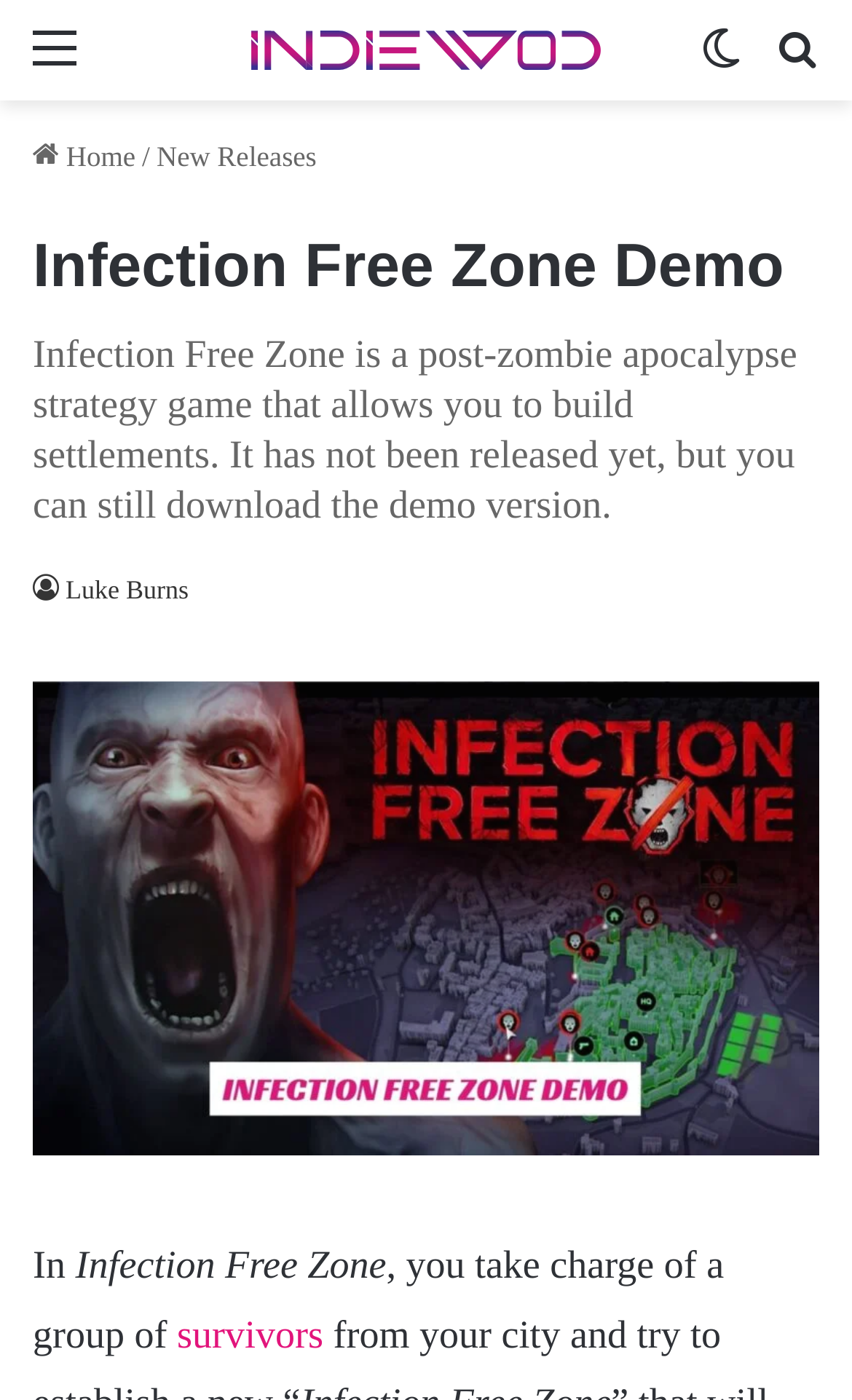Can you extract the headline from the webpage for me?

Infection Free Zone Demo